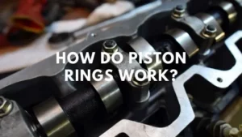Explain the image thoroughly, mentioning every notable detail.

The image showcases a close-up view of a mechanical assembly featuring a series of piston rings, central to the operation of an engine. The text overlay prominently asks, "HOW DO PISTON RINGS WORK?" emphasizing the focus on the functionality of these essential components. Piston rings play a crucial role in sealing the combustion chamber, controlling oil consumption, and maintaining engine efficiency. This image likely accompanies content exploring the intricacies of piston rings, discussed in the related post linked above, which provides valuable insights for motorcycle enthusiasts and mechanics looking to understand engine mechanics better.